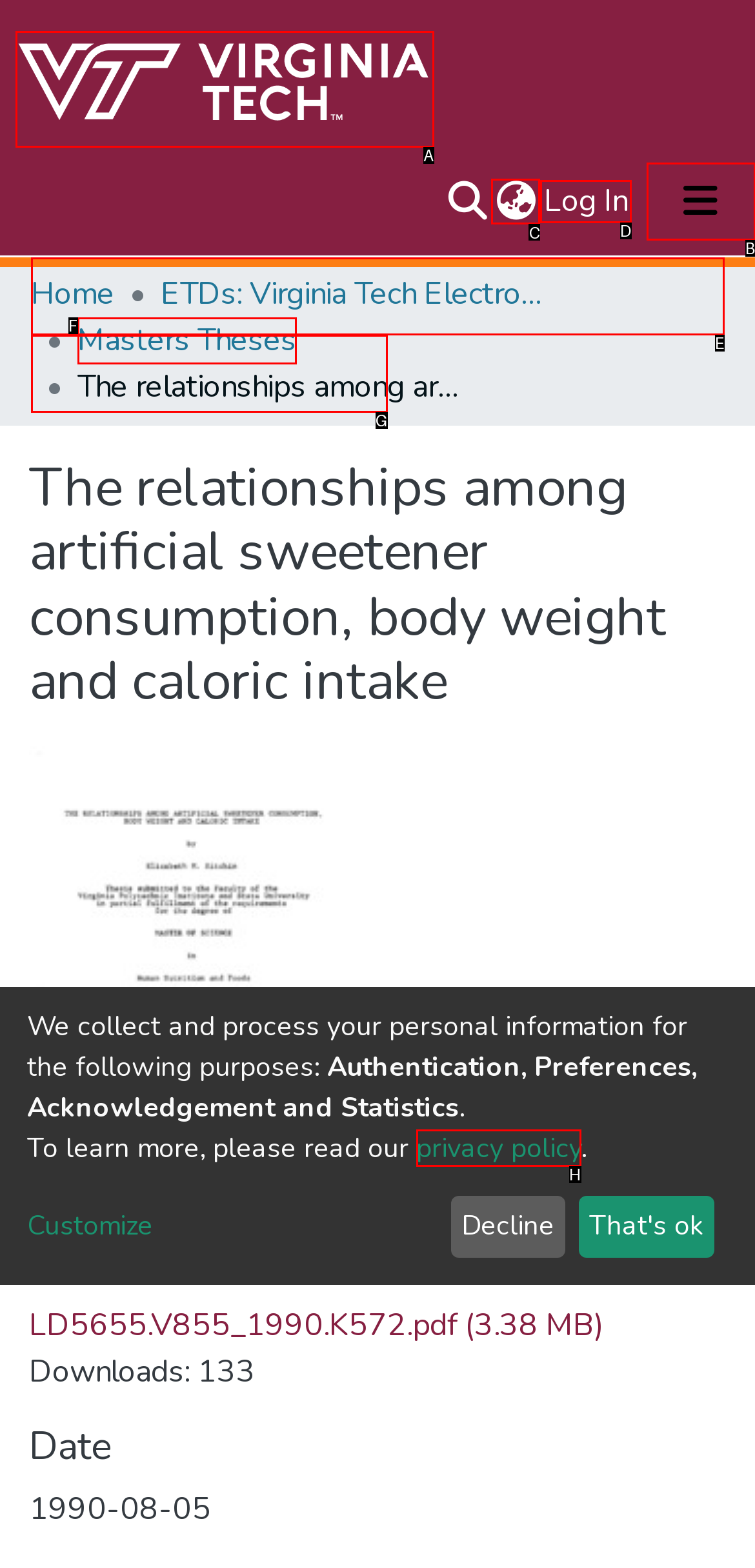Select the proper UI element to click in order to perform the following task: Switch language. Indicate your choice with the letter of the appropriate option.

C